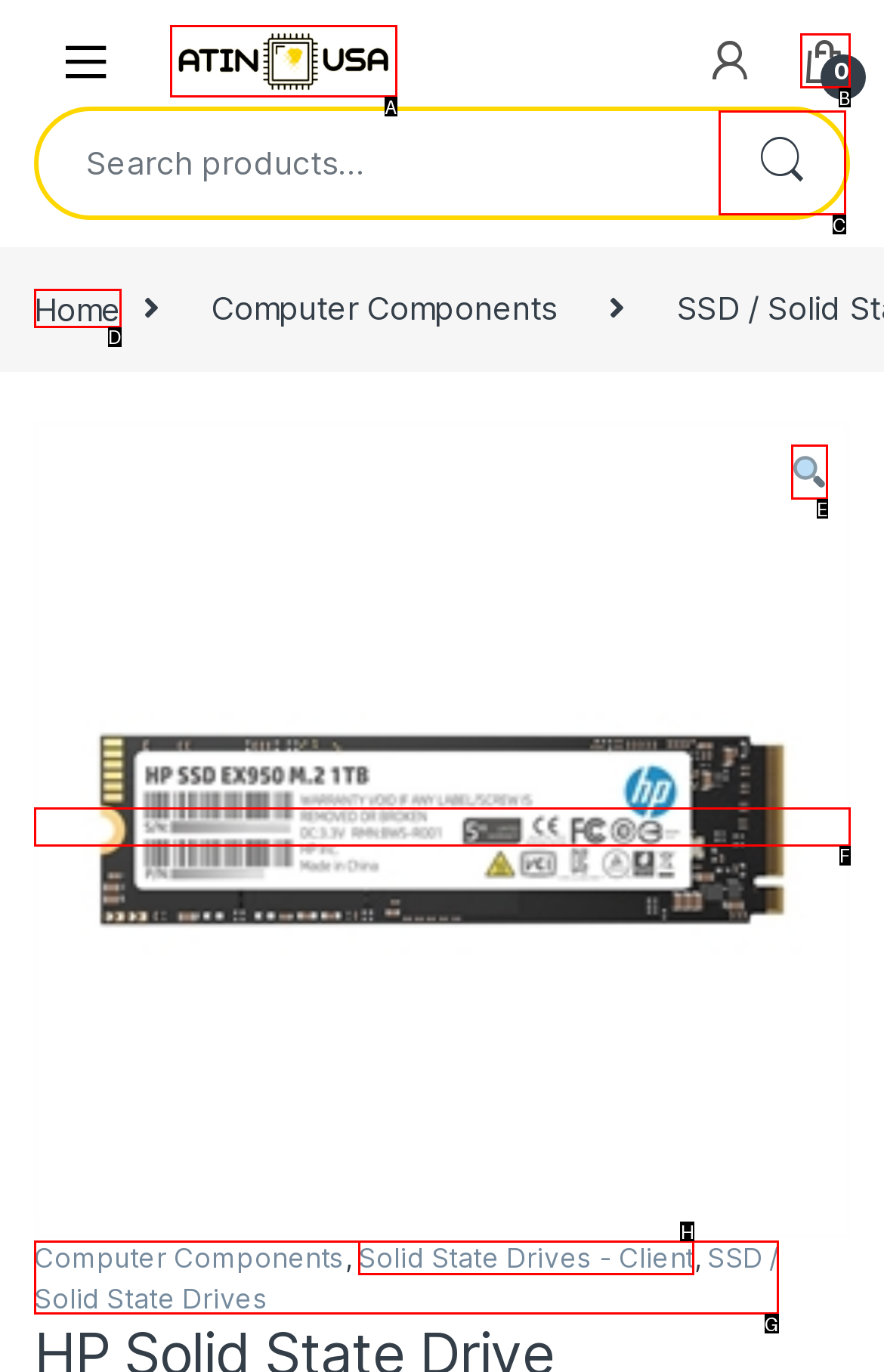For the task: Click the magnifying glass icon, identify the HTML element to click.
Provide the letter corresponding to the right choice from the given options.

E